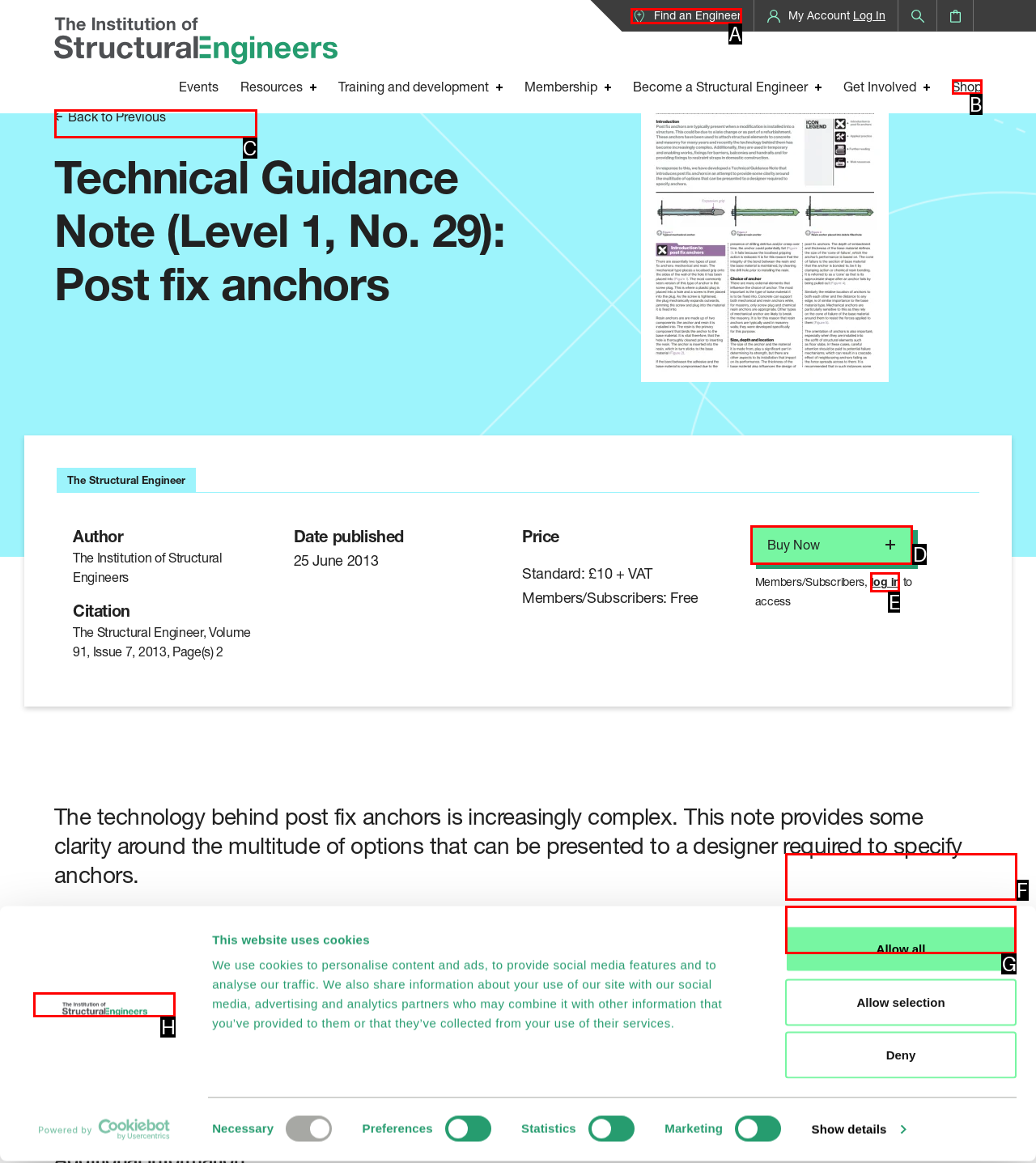Which letter corresponds to the correct option to complete the task: visit the temple baptist church?
Answer with the letter of the chosen UI element.

None